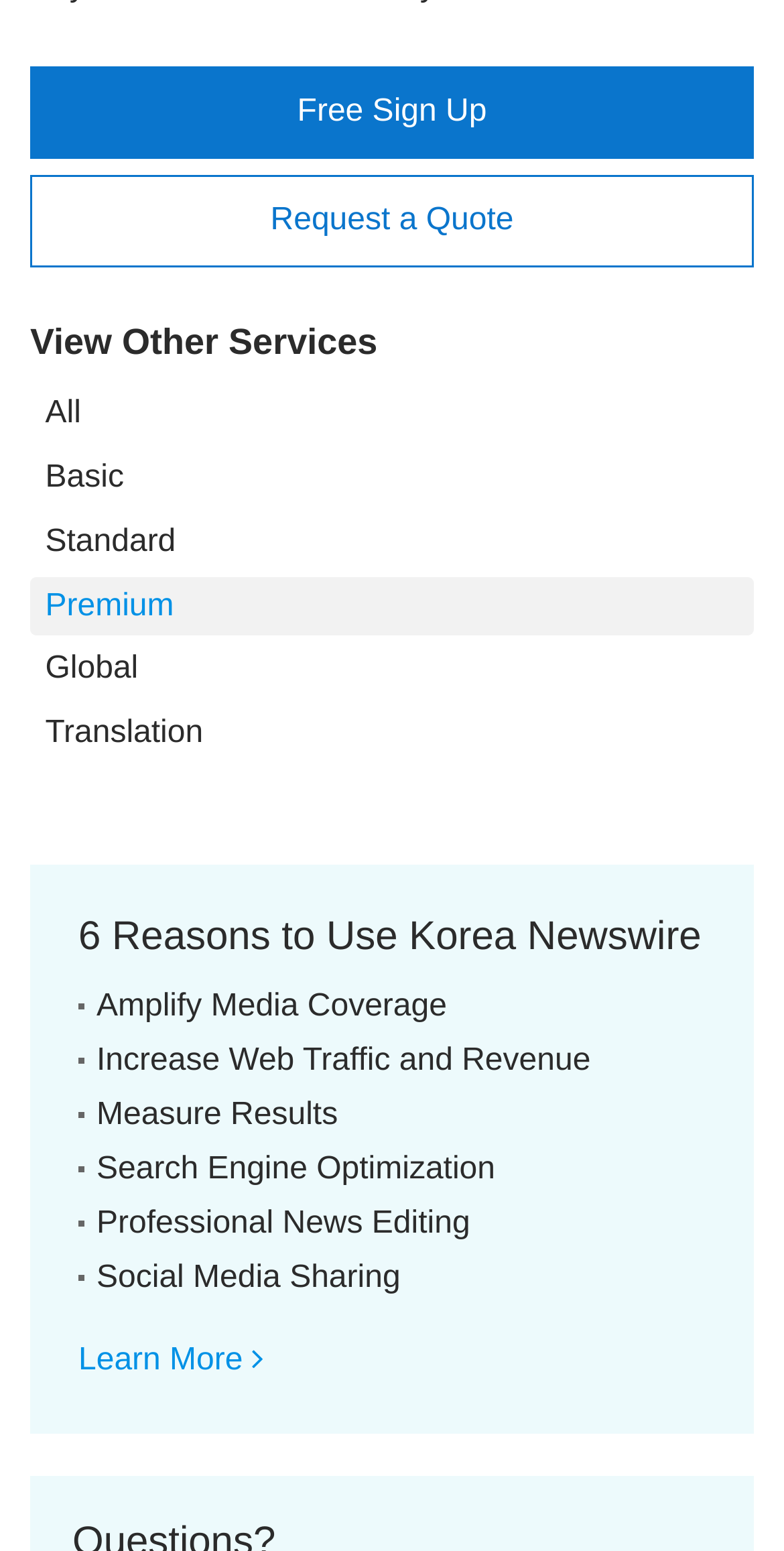Locate the bounding box coordinates of the element that should be clicked to fulfill the instruction: "Learn more about Korea Newswire".

[0.1, 0.866, 0.345, 0.888]